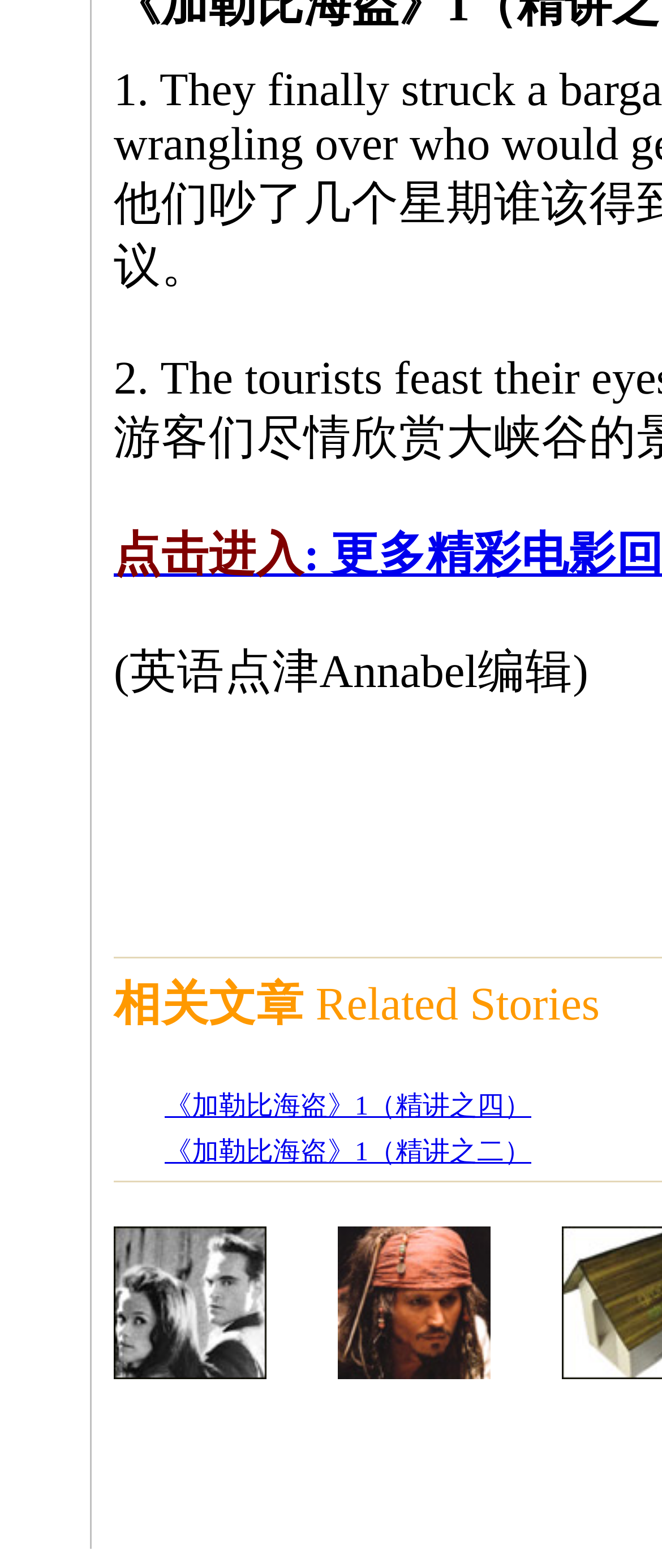Please respond to the question with a concise word or phrase:
How many table cells are there in the first table?

4